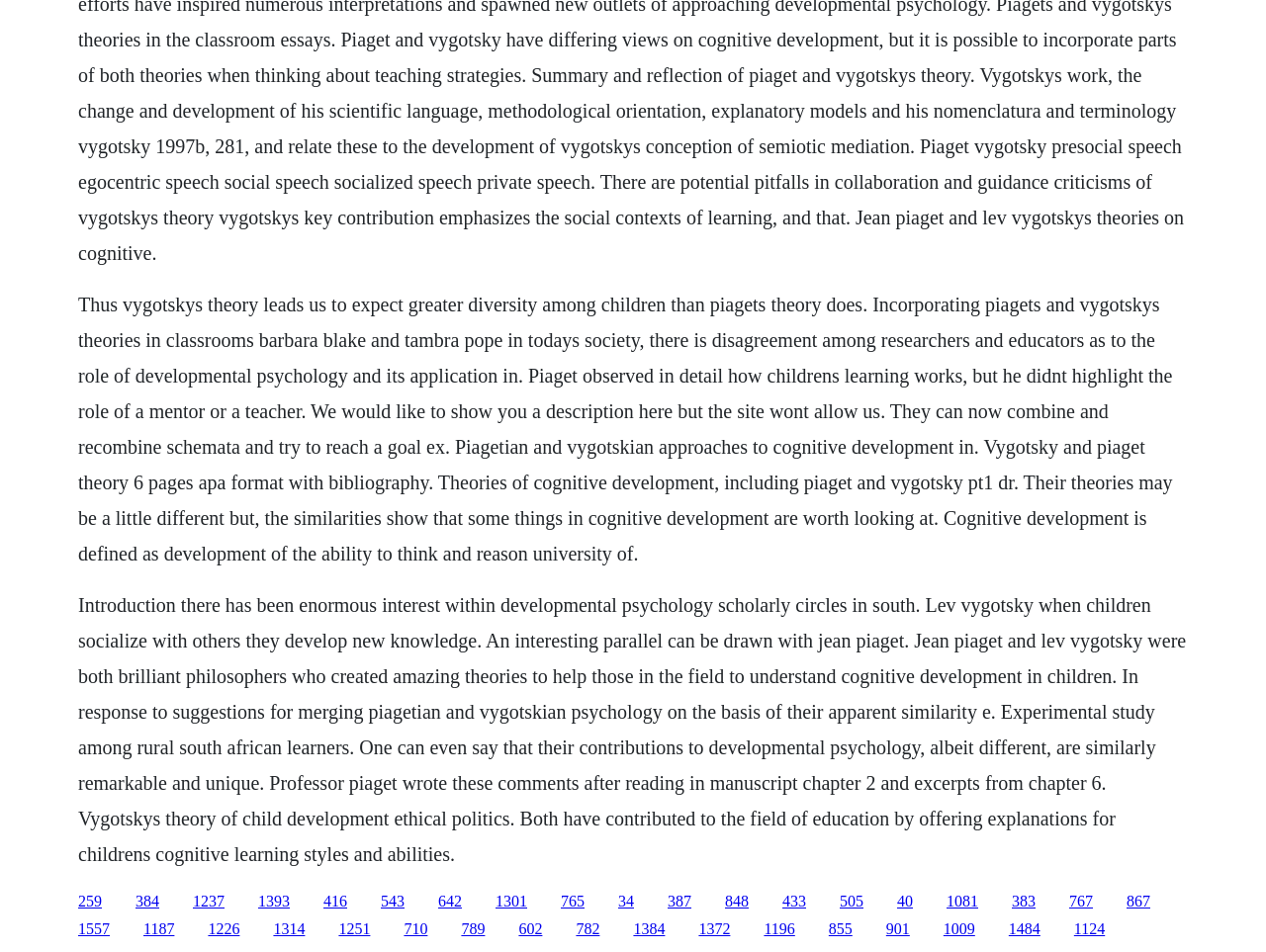Using the description: "1557", determine the UI element's bounding box coordinates. Ensure the coordinates are in the format of four float numbers between 0 and 1, i.e., [left, top, right, bottom].

[0.062, 0.967, 0.087, 0.985]